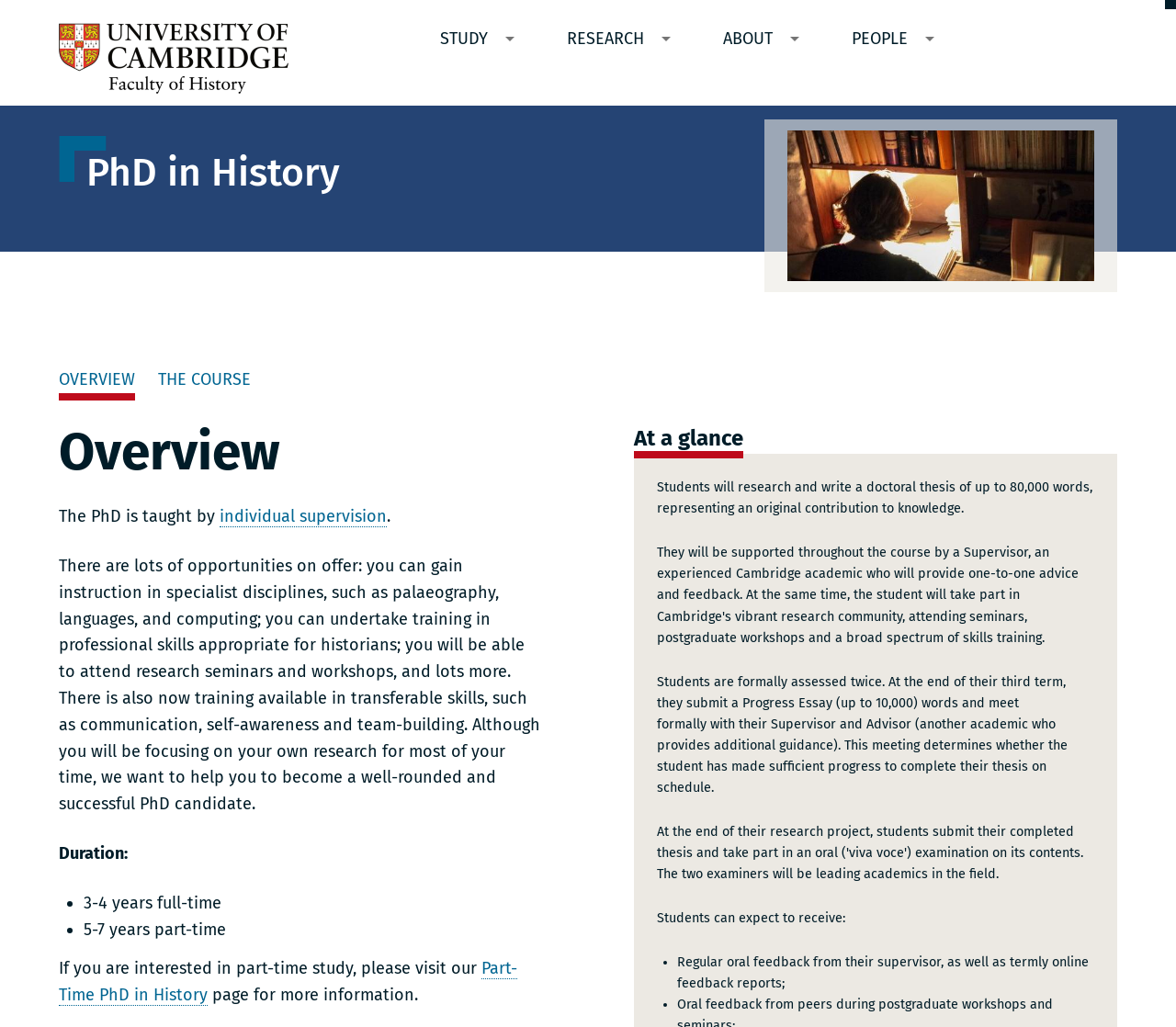Using the format (top-left x, top-left y, bottom-right x, bottom-right y), and given the element description, identify the bounding box coordinates within the screenshot: parent_node: Email * name="EMAIL"

None